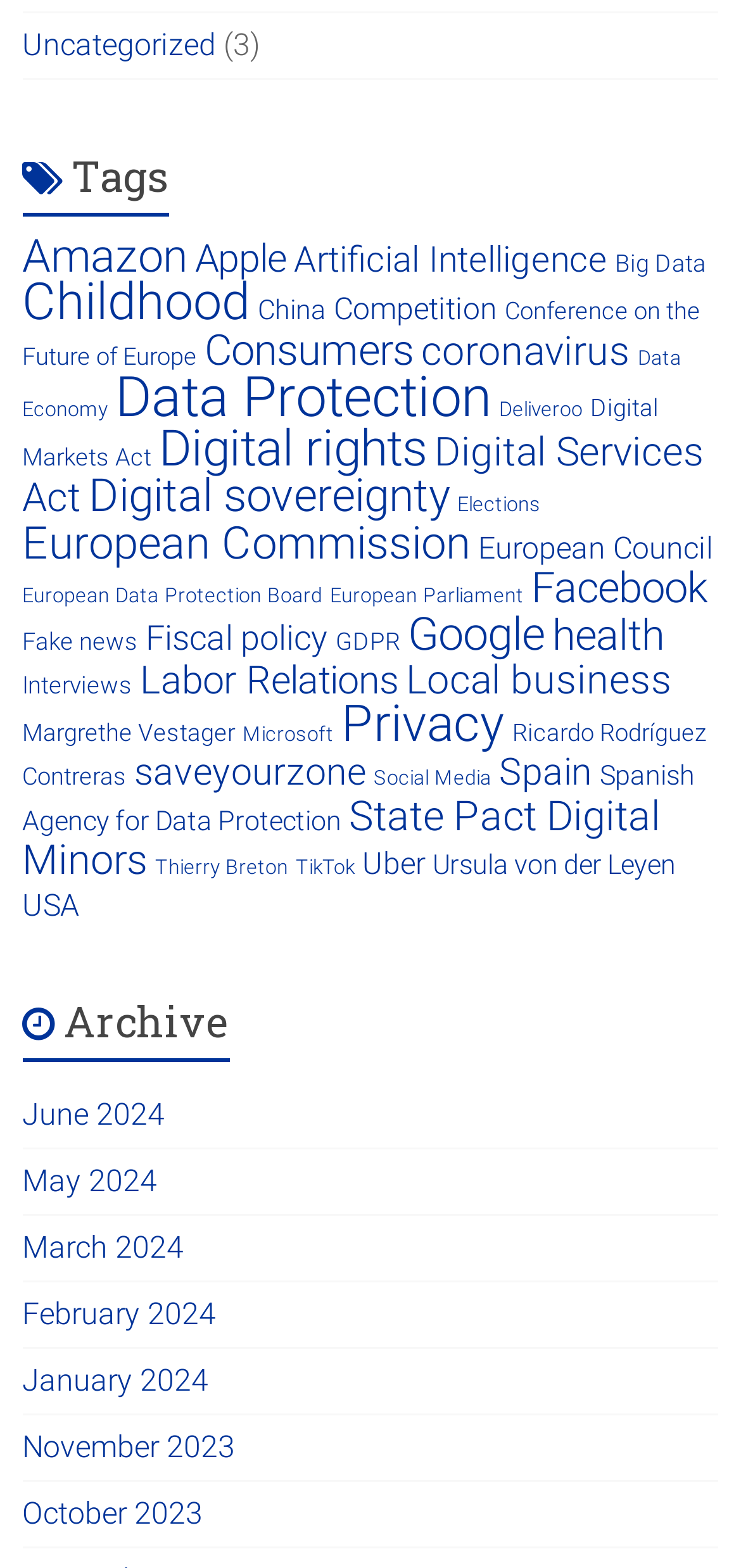Find the bounding box coordinates of the element you need to click on to perform this action: 'Explore 'Data Protection' topics'. The coordinates should be represented by four float values between 0 and 1, in the format [left, top, right, bottom].

[0.156, 0.233, 0.663, 0.274]